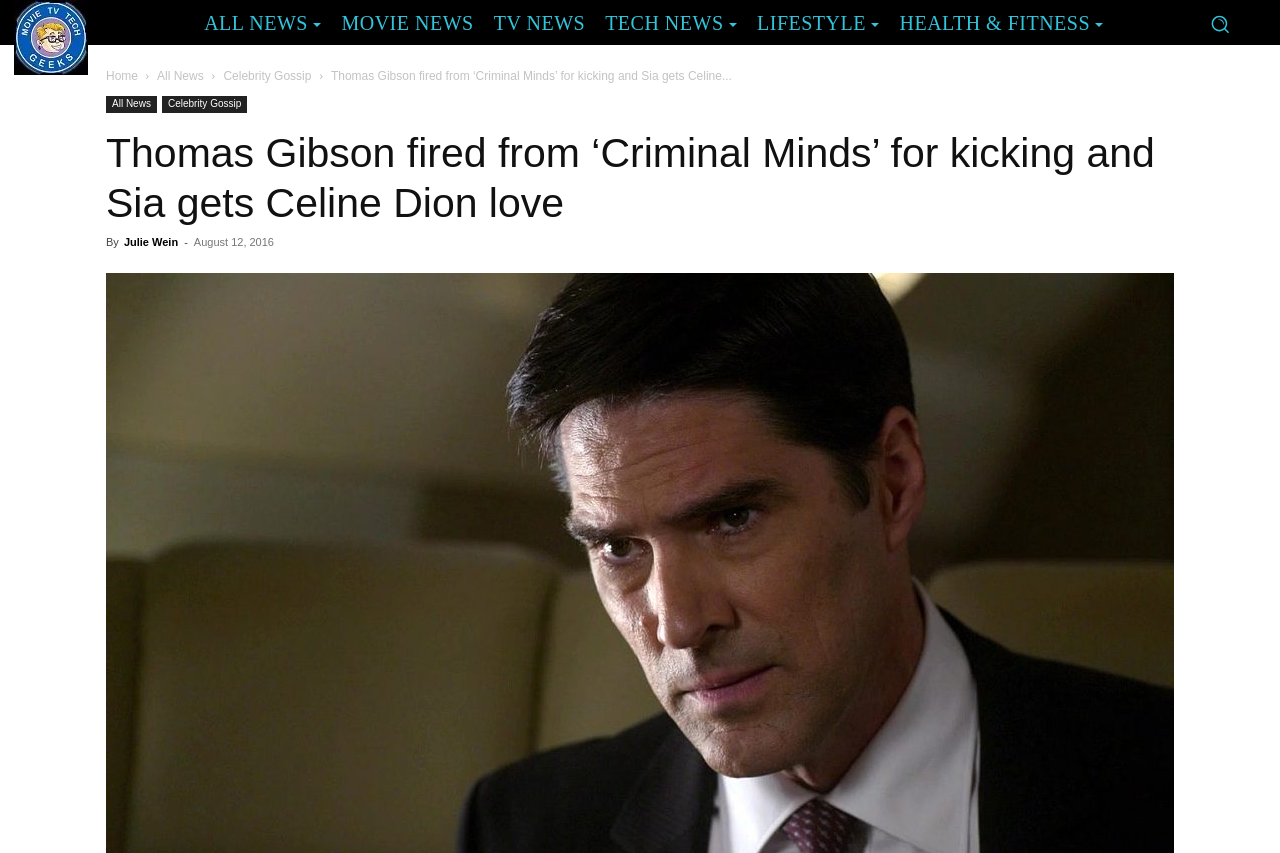What is the text of the main heading?
Please answer the question with a detailed and comprehensive explanation.

I found the main heading by looking at the text of the heading element, which is 'Thomas Gibson fired from ‘Criminal Minds’ for kicking and Sia gets Celine Dion love'. This is located below the navigation bar and above the article content.